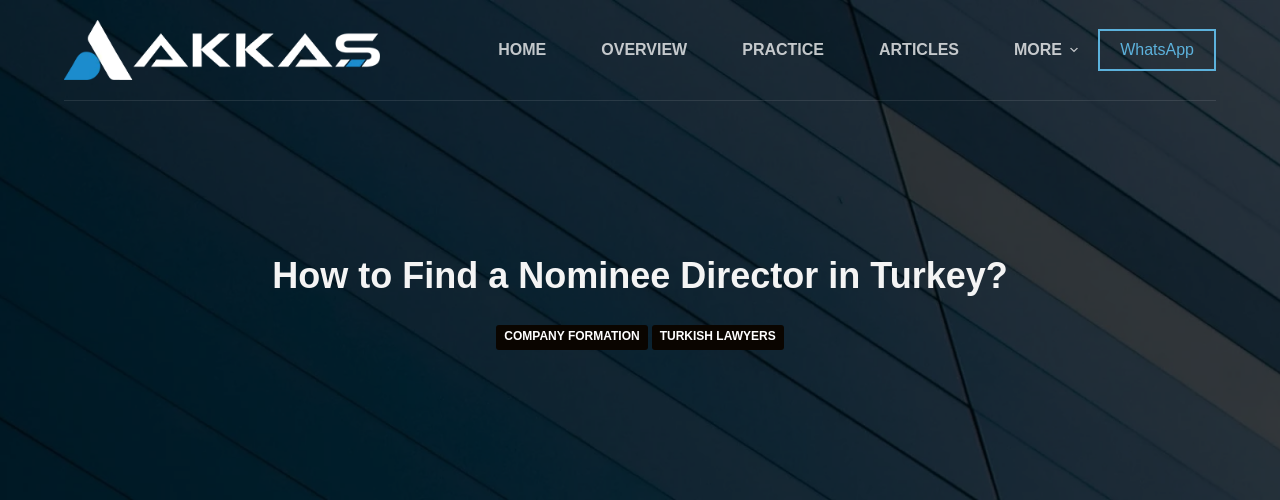Please provide a detailed answer to the question below based on the screenshot: 
What is the purpose of the 'WhatsApp' link?

The 'WhatsApp' link is placed in the top right corner of the webpage, allowing users to easily access and contact the law firm through the popular messaging platform, providing a convenient means of communication.